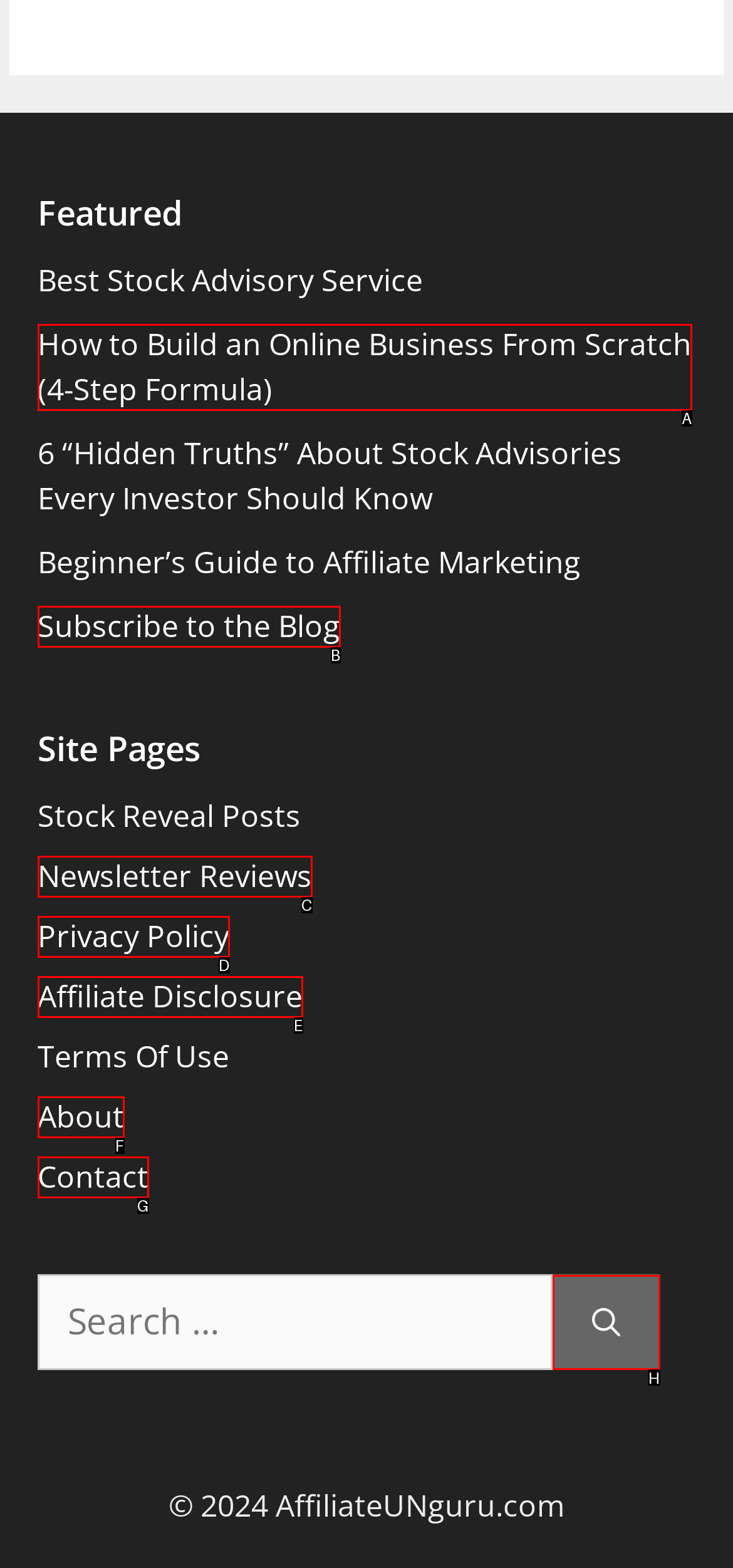Identify the UI element that best fits the description: Privacy Policy
Respond with the letter representing the correct option.

D